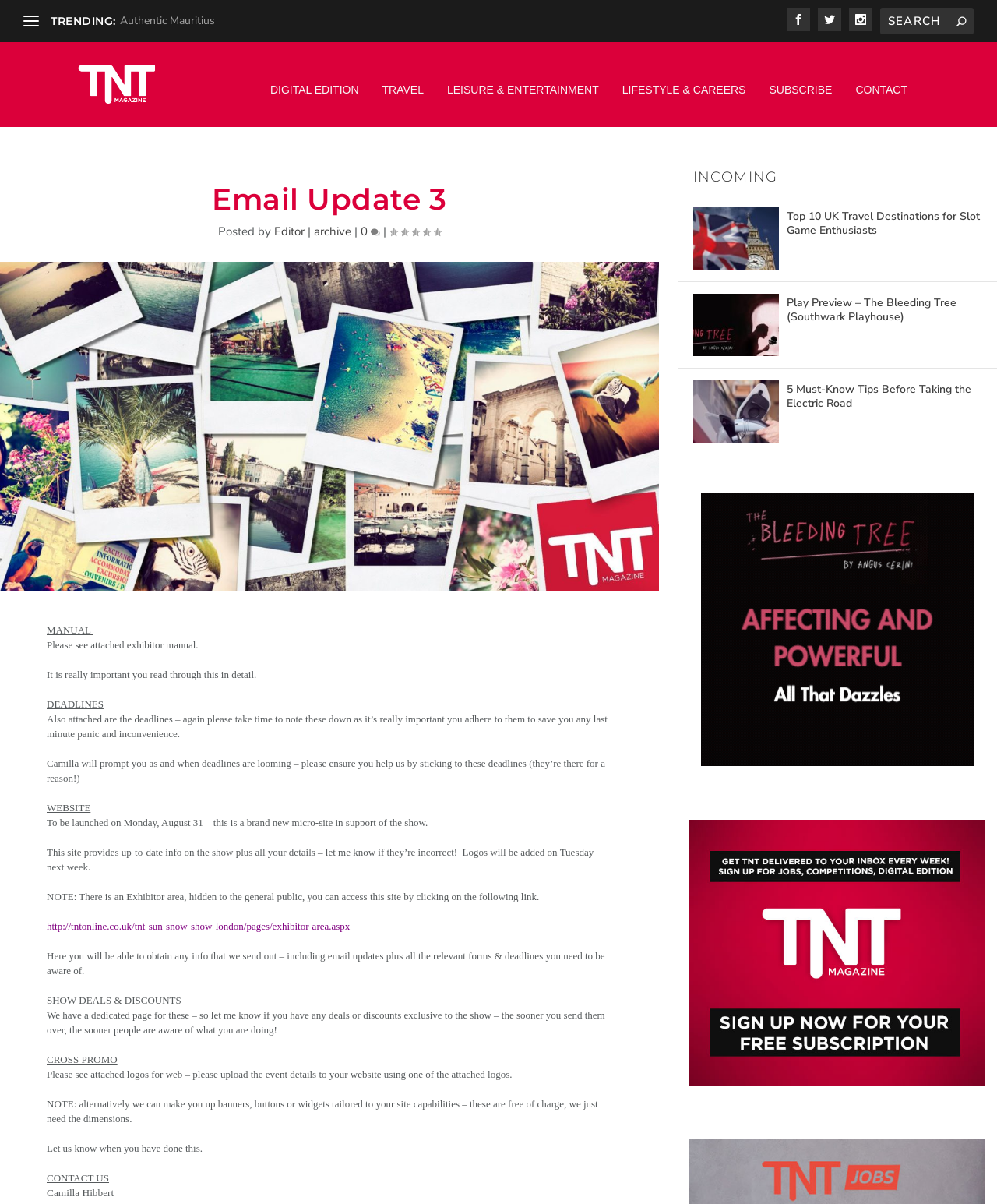Who is the contact person for the show?
Based on the image, answer the question with a single word or brief phrase.

Camilla Hibbert